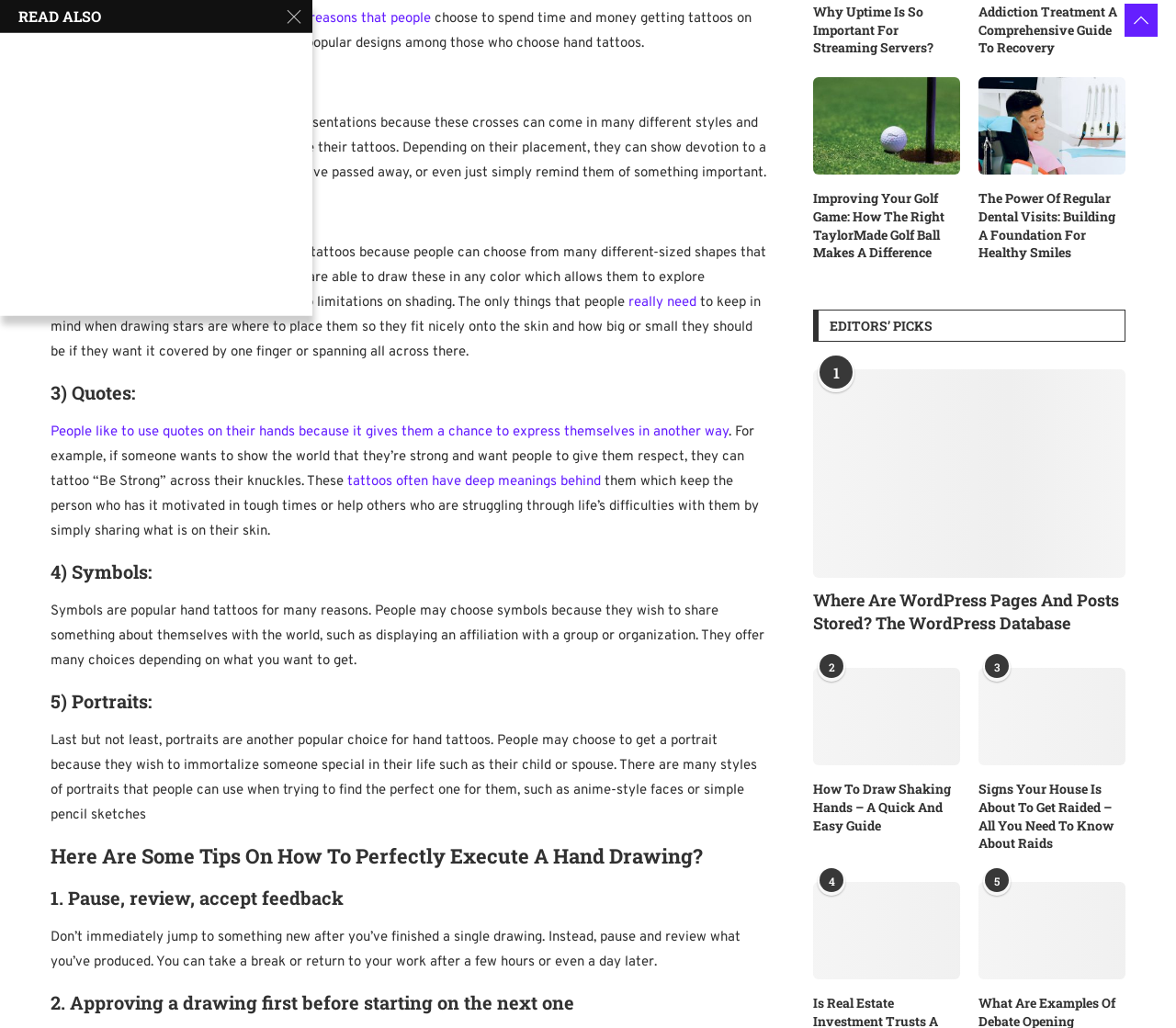Why do people choose quotes as hand tattoos?
Refer to the image and respond with a one-word or short-phrase answer.

To express themselves